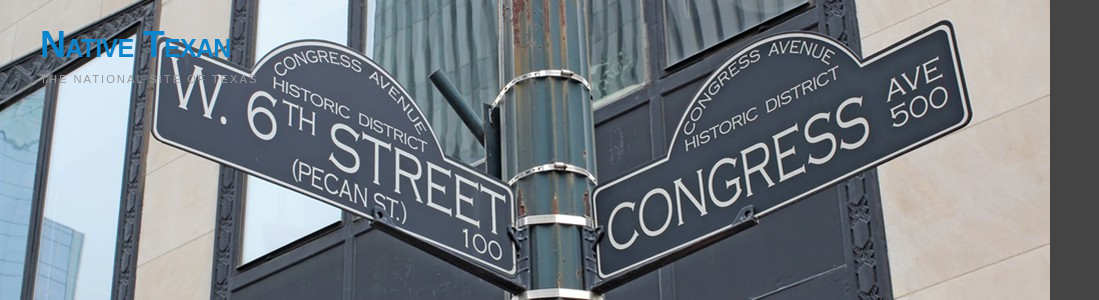What is the street number of Congress Avenue?
Look at the image and provide a detailed response to the question.

The street sign in the image shows that Congress Avenue is marked as Ave 500, which is the street number of Congress Avenue.